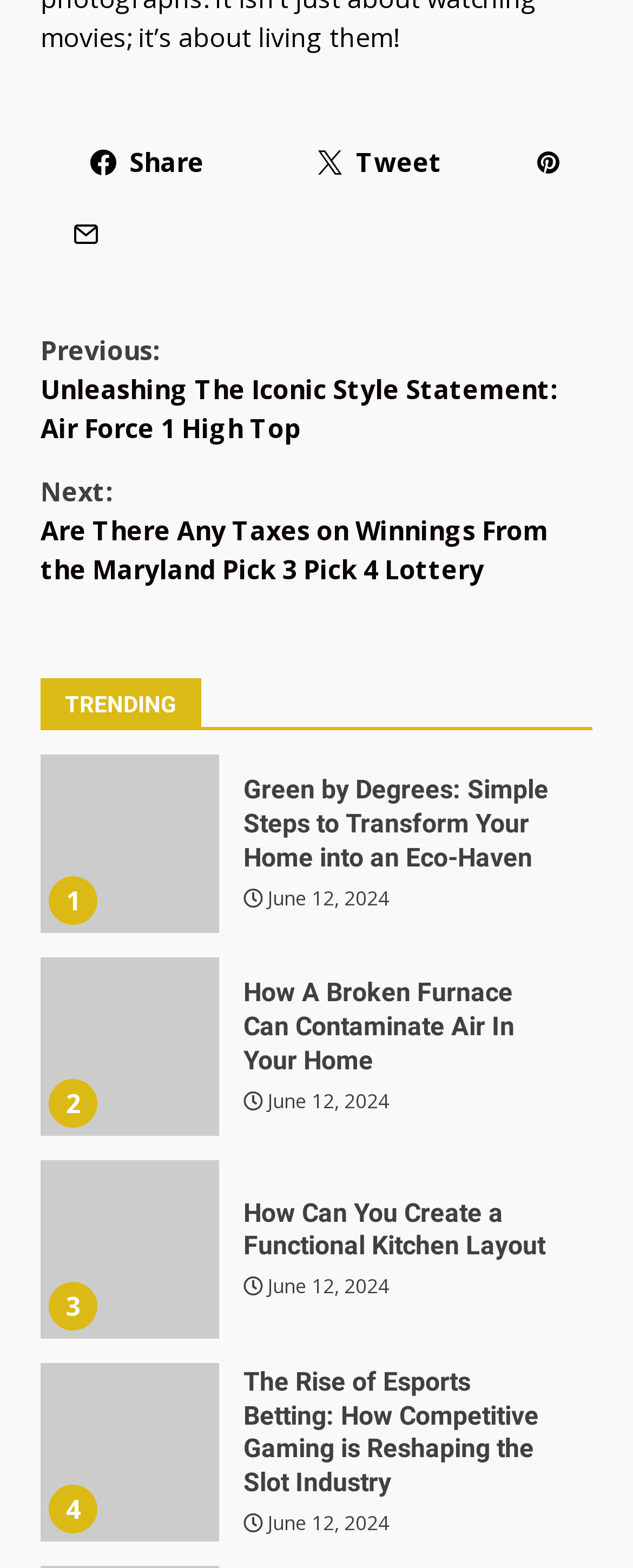Identify the bounding box coordinates of the specific part of the webpage to click to complete this instruction: "Read the article about The Rise of Esports Betting".

[0.385, 0.871, 0.874, 0.957]